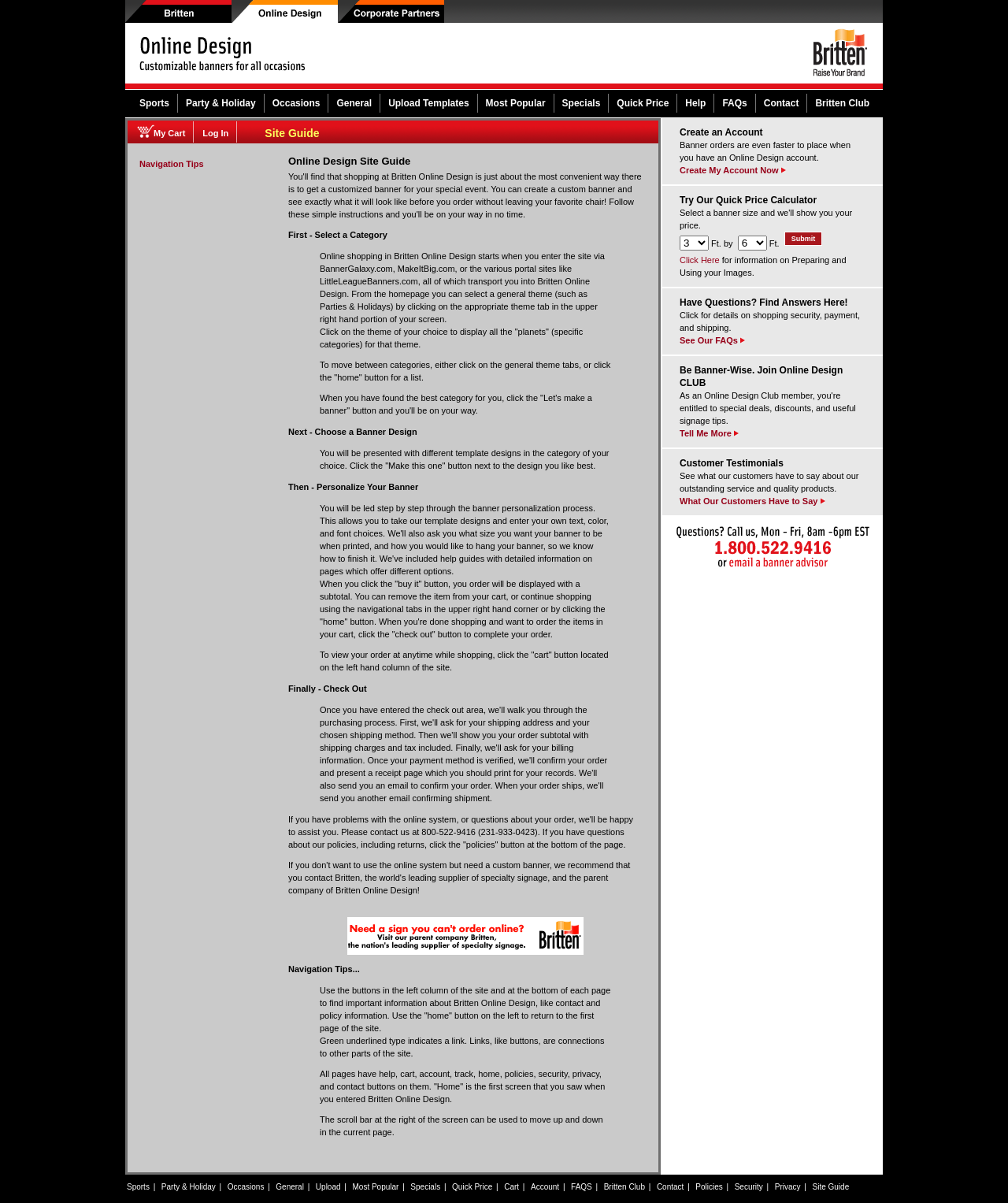Pinpoint the bounding box coordinates of the element that must be clicked to accomplish the following instruction: "View products". The coordinates should be in the format of four float numbers between 0 and 1, i.e., [left, top, right, bottom].

None